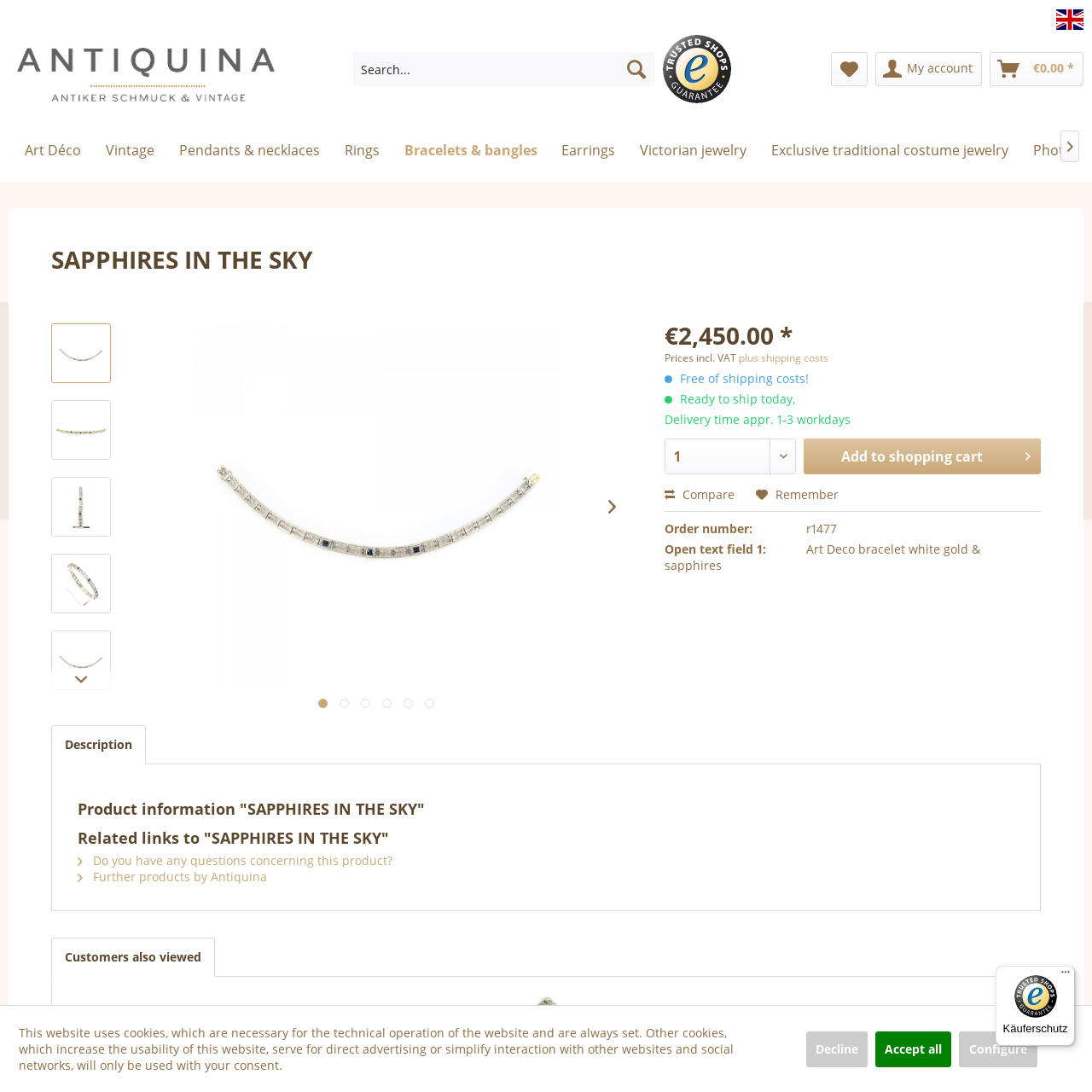Study the image surrounded by the red bounding box and respond as thoroughly as possible to the following question, using the image for reference: What is the price of the bracelet?

The price of the bracelet is explicitly stated in the caption as '€2,450.00, including VAT', which indicates the total cost of the bracelet.